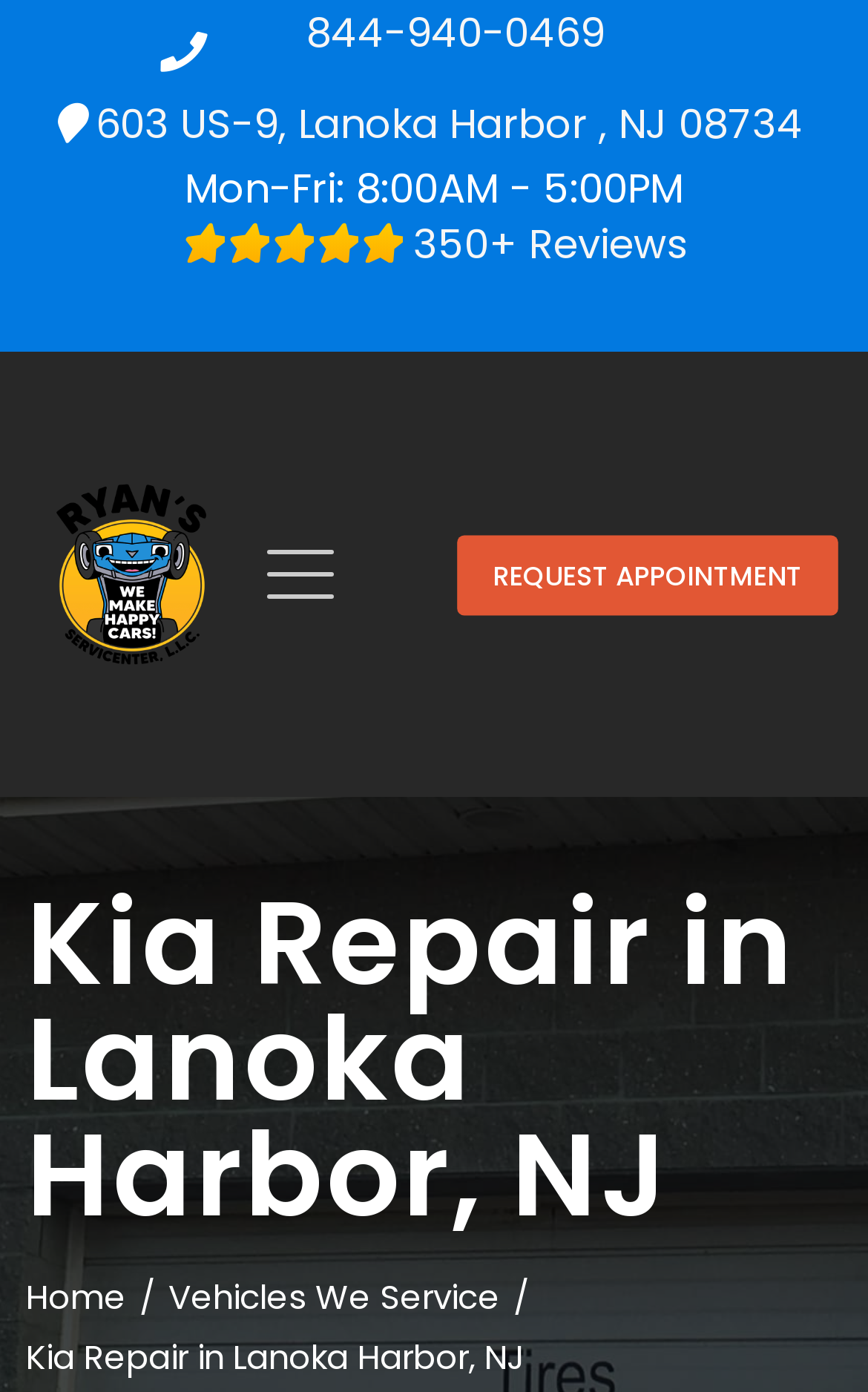What are the business hours of Ryan's Servicenter?
Carefully analyze the image and provide a thorough answer to the question.

I found the business hours by looking at the StaticText element with the text 'Mon-Fri: 8:00AM - 5:00PM'. This element is located near the top of the page, indicating that it's a prominent piece of information.